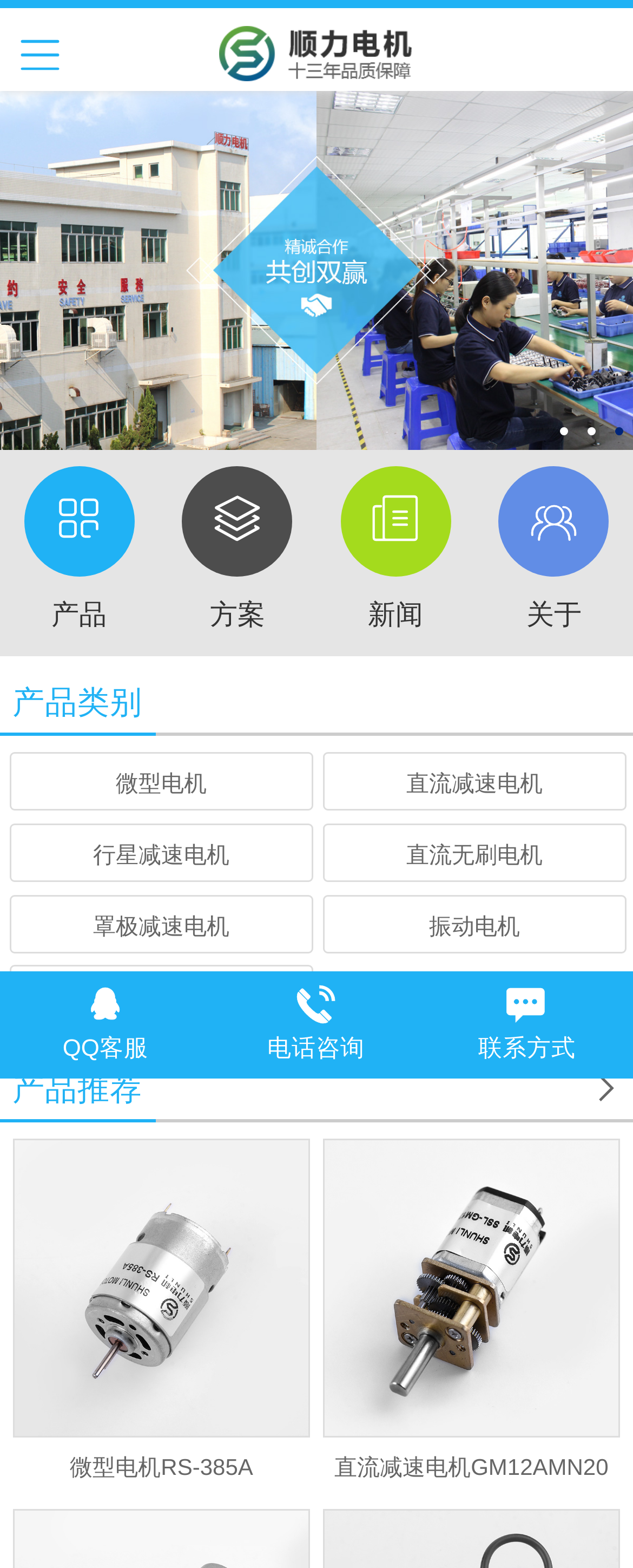Please identify the bounding box coordinates of where to click in order to follow the instruction: "Click the company logo".

[0.347, 0.017, 0.653, 0.052]